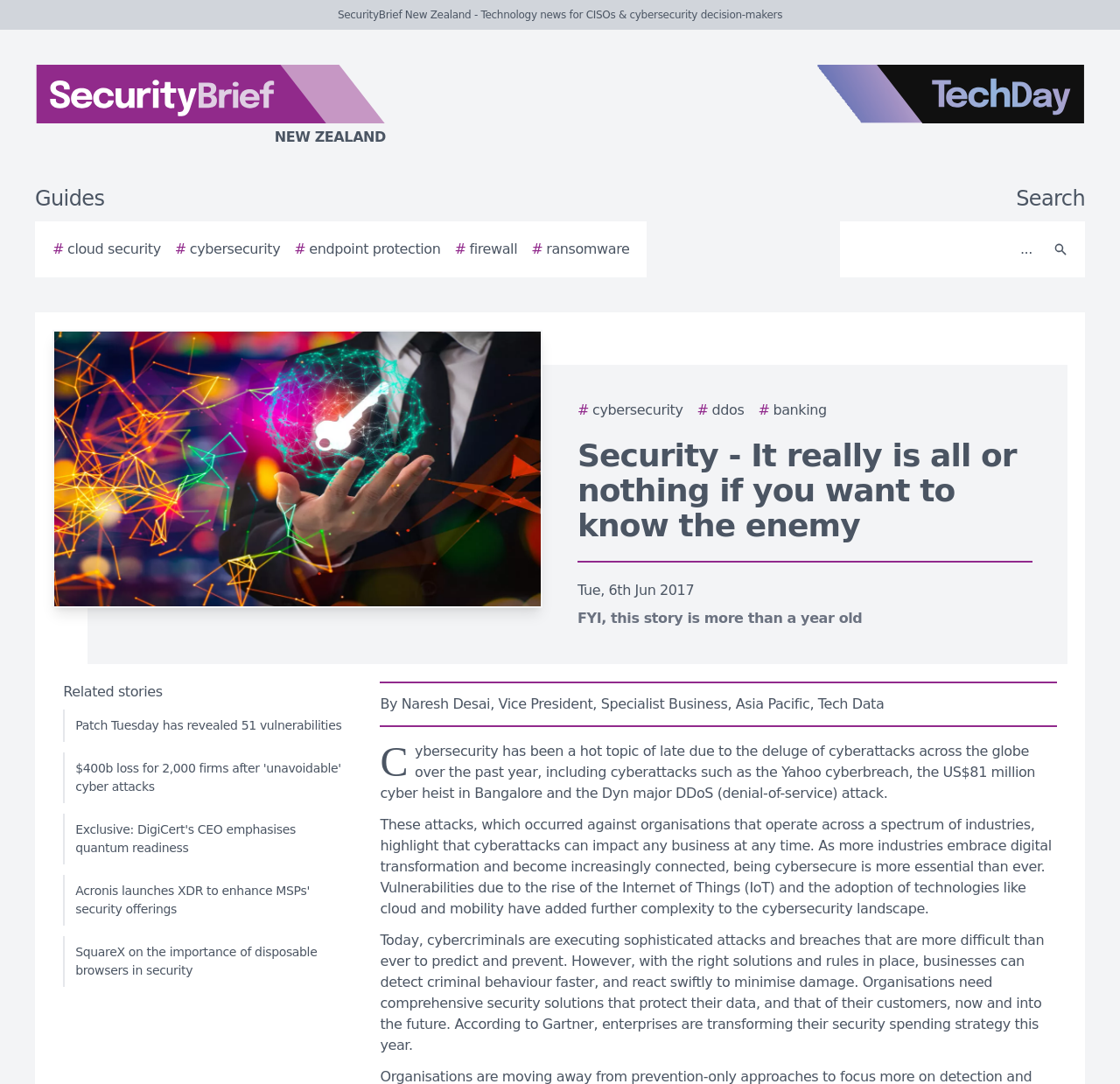What is the date of the article?
Please provide a comprehensive answer to the question based on the webpage screenshot.

I determined the answer by looking at the date mentioned in the article, which is displayed below the heading.